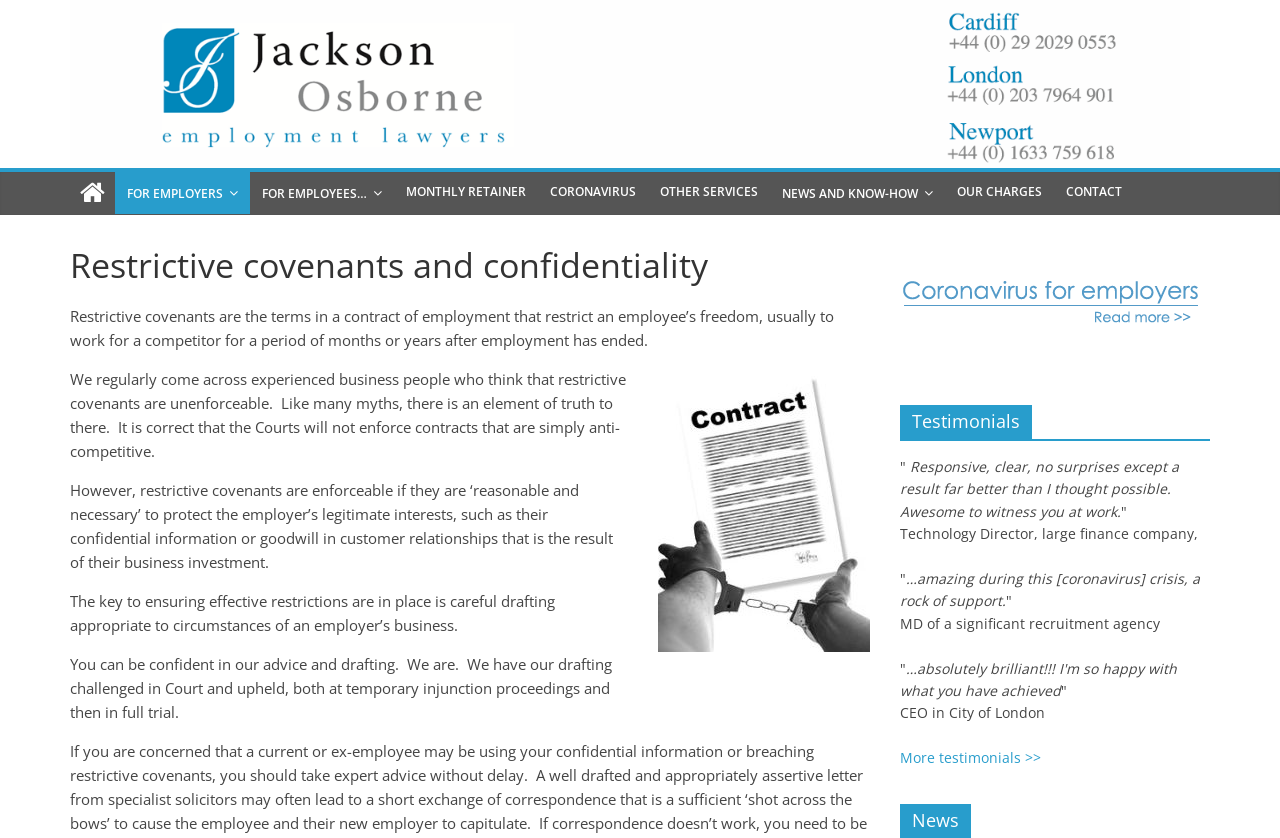Find and indicate the bounding box coordinates of the region you should select to follow the given instruction: "Read more about Restrictive covenants and confidentiality".

[0.055, 0.293, 0.68, 0.363]